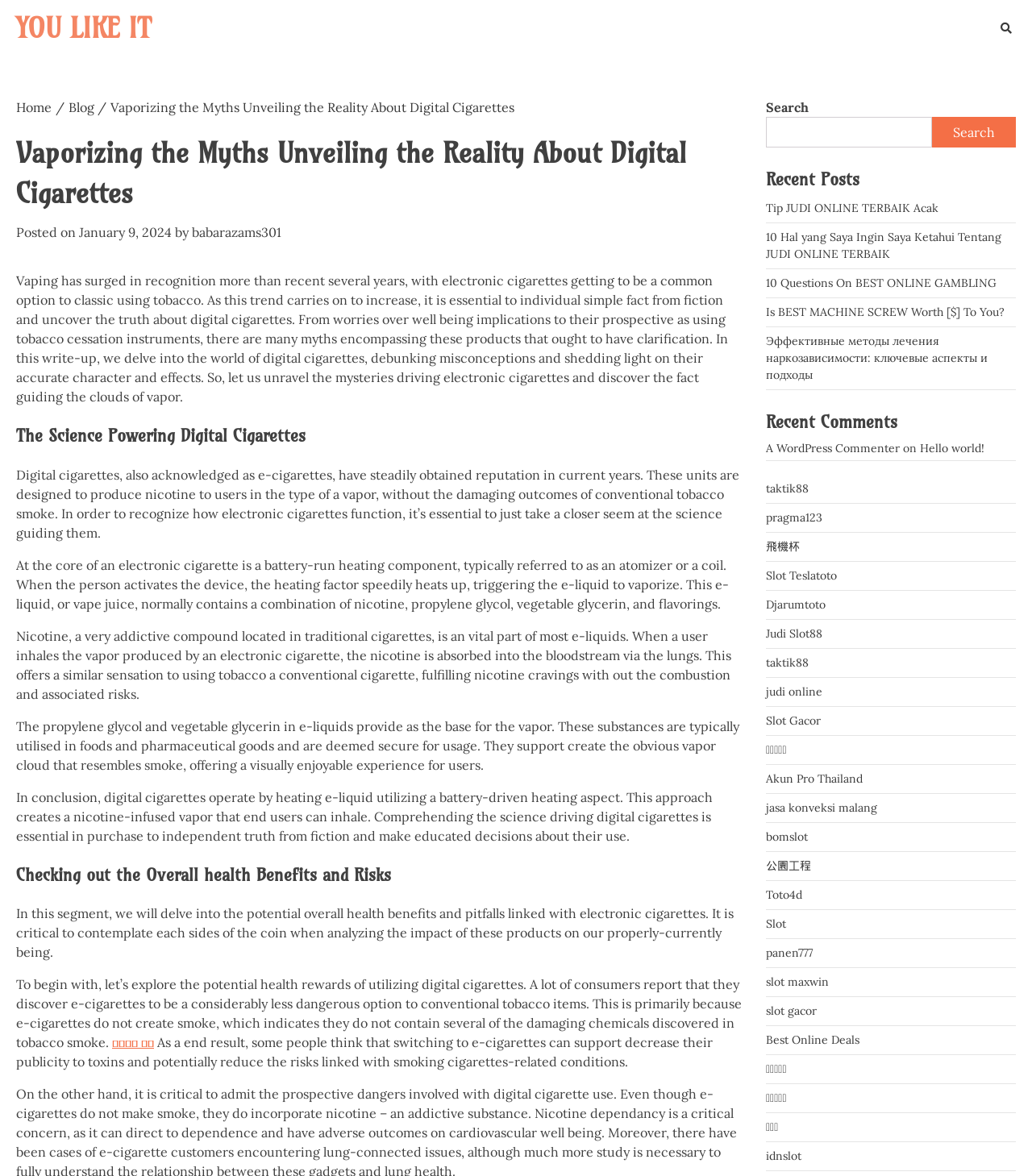Respond with a single word or phrase:
What is the purpose of propylene glycol and vegetable glycerin in e-liquids?

To create vapor